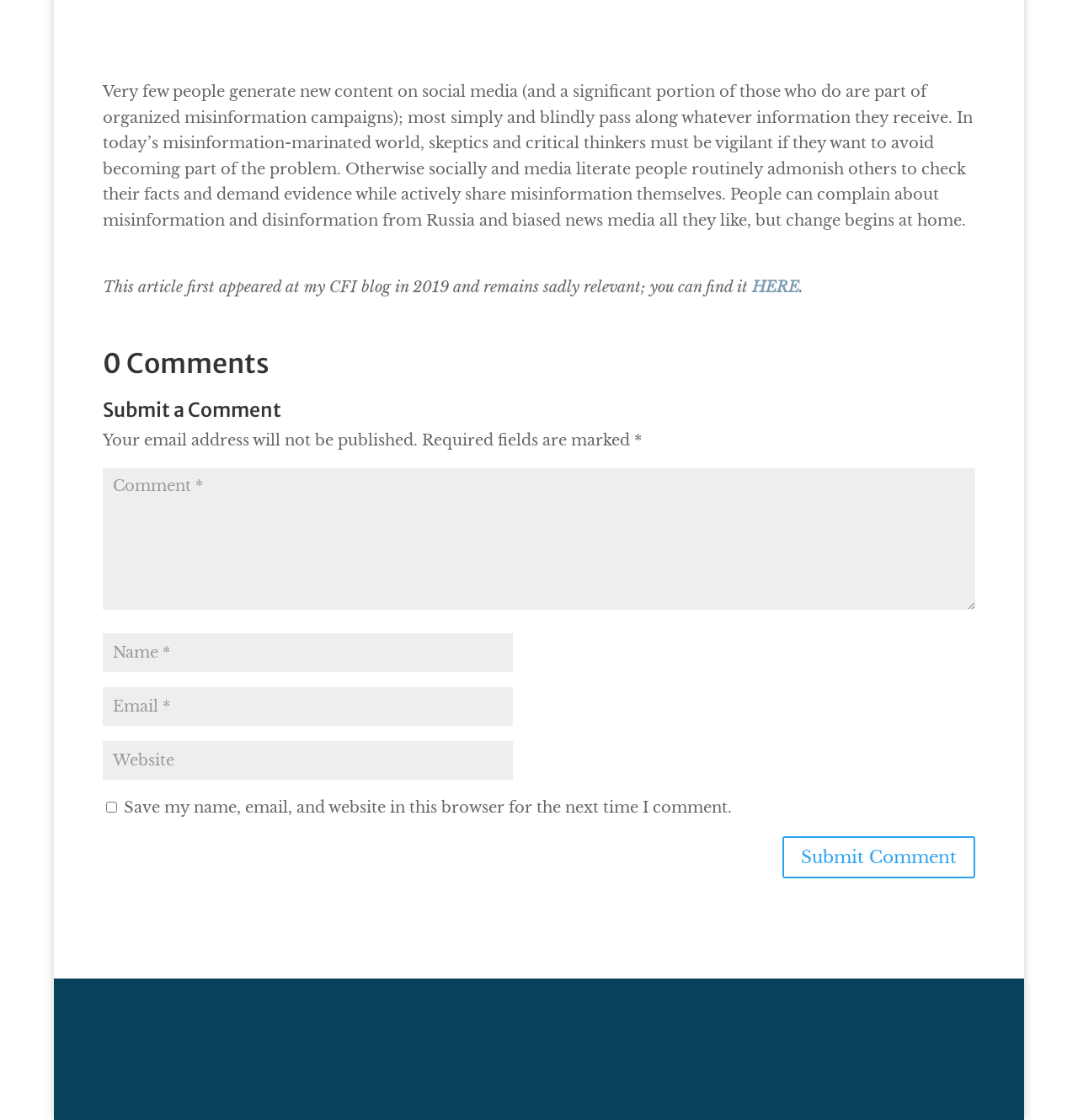Using a single word or phrase, answer the following question: 
Can users save their information for future comments?

Yes